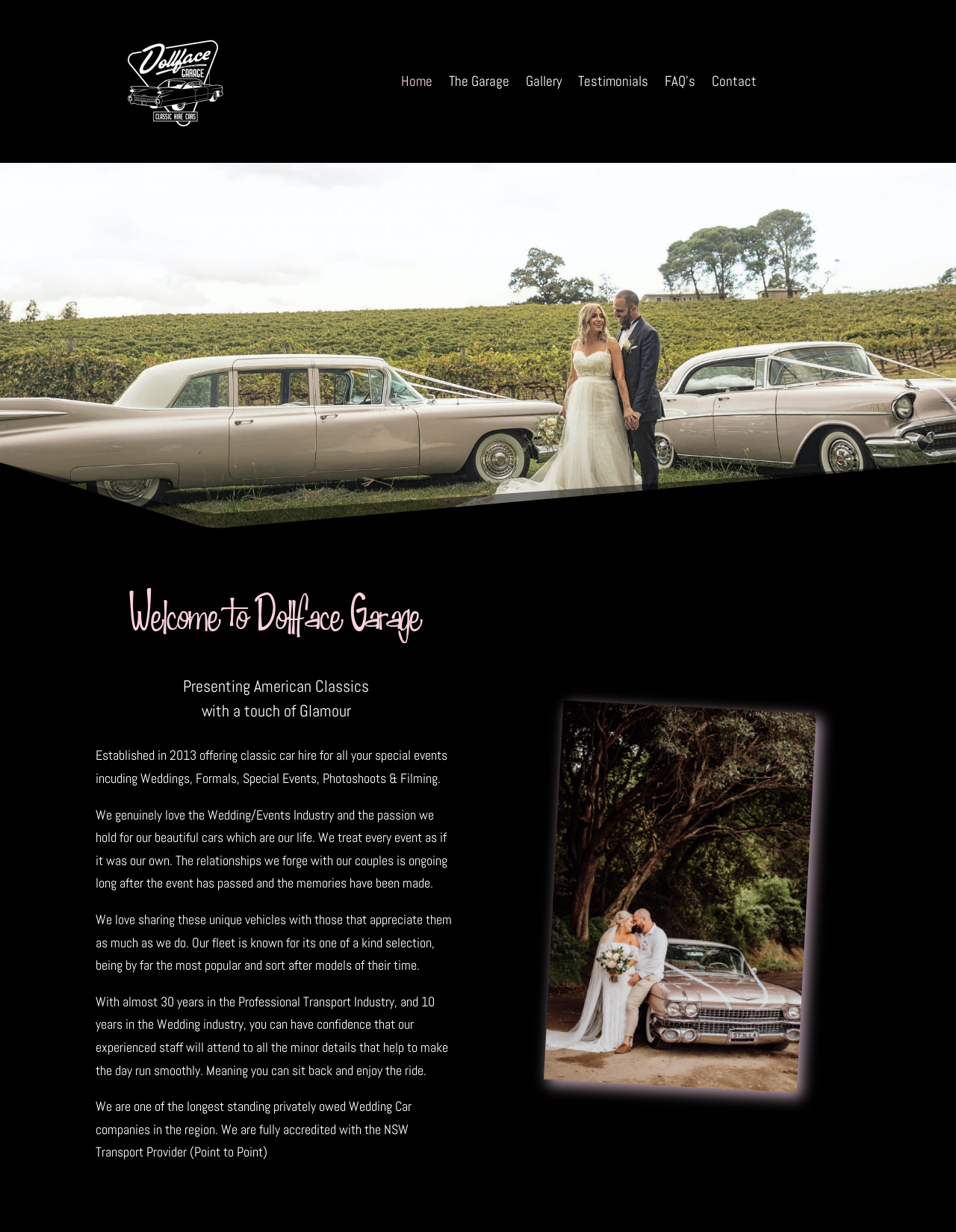Please answer the following question using a single word or phrase: 
How long has Dollface Garage been in the Wedding industry?

10 years